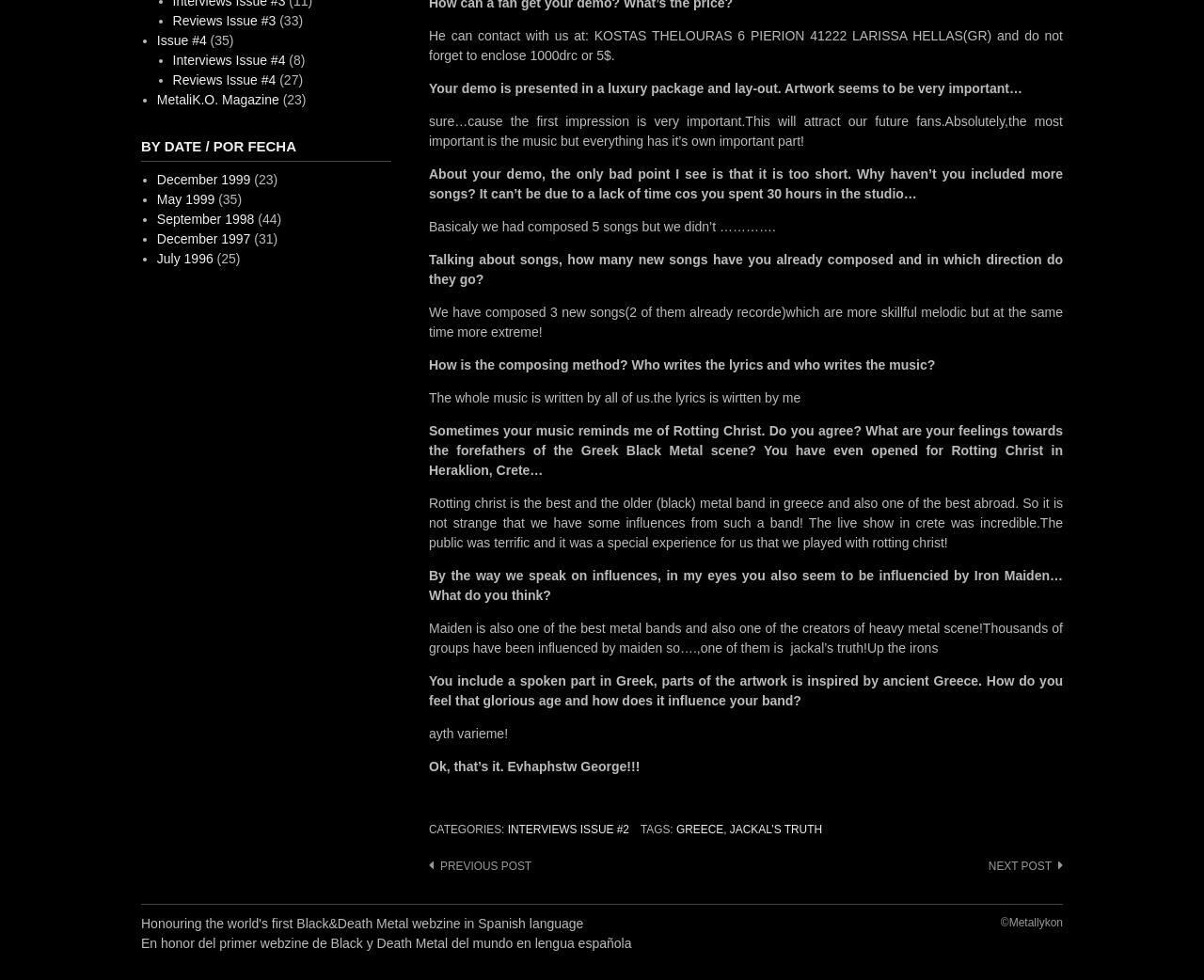Using the given description, provide the bounding box coordinates formatted as (top-left x, top-left y, bottom-right x, bottom-right y), with all values being floating point numbers between 0 and 1. Description: greece

[0.562, 0.84, 0.601, 0.853]